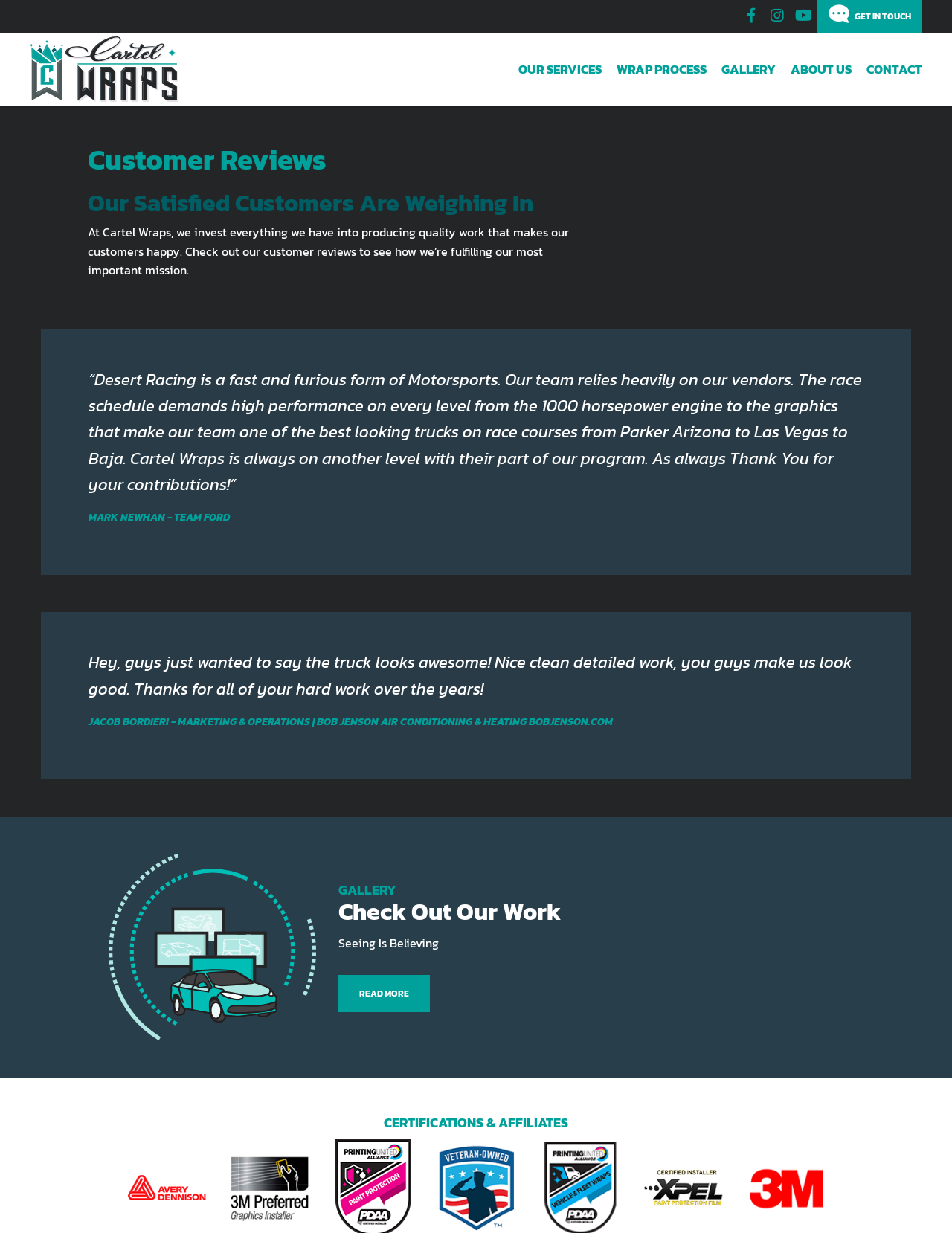Please locate the clickable area by providing the bounding box coordinates to follow this instruction: "Read more about customer reviews".

[0.355, 0.791, 0.452, 0.821]